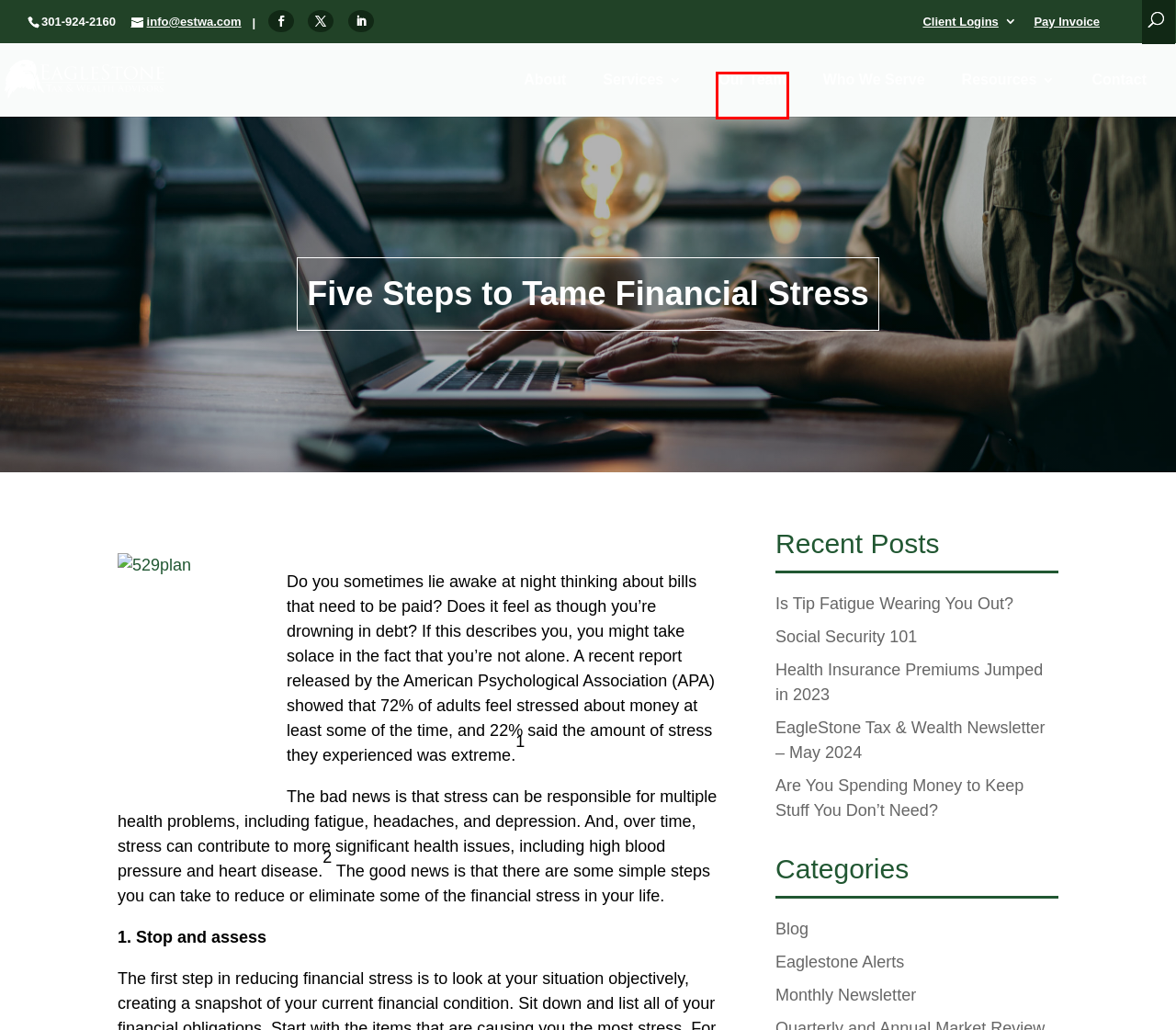You have a screenshot of a webpage with a red bounding box around a UI element. Determine which webpage description best matches the new webpage that results from clicking the element in the bounding box. Here are the candidates:
A. Is Tip Fatigue Wearing You Out? | EagleStone Tax & Wealth Advisors
B. Eaglestone Alerts | EagleStone Tax & Wealth Advisors
C. EagleStone Tax & Wealth Newsletter – May 2024 | EagleStone Tax & Wealth Advisors
D. Pay Invoice | EagleStone Tax & Wealth Advisors
E. Our Team | EagleStone Tax & Wealth Advisors
F. Who We Serve | EagleStone Tax & Wealth Advisors
G. Health Insurance Premiums Jumped in 2023 | EagleStone Tax & Wealth Advisors
H. About Us | EagleStone Tax & Wealth Advisors

E